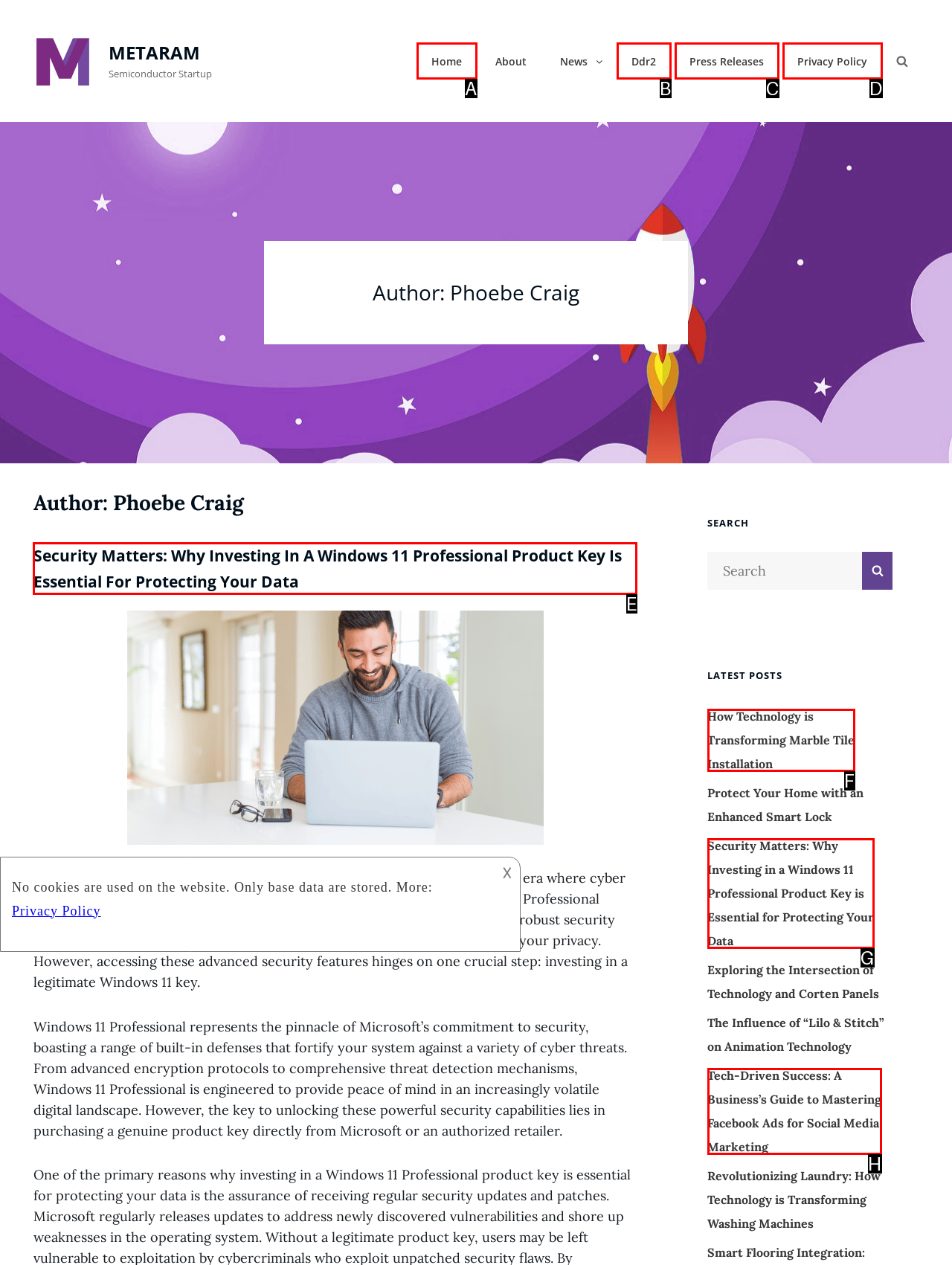For the given instruction: Read the 'Security Matters' article, determine which boxed UI element should be clicked. Answer with the letter of the corresponding option directly.

E